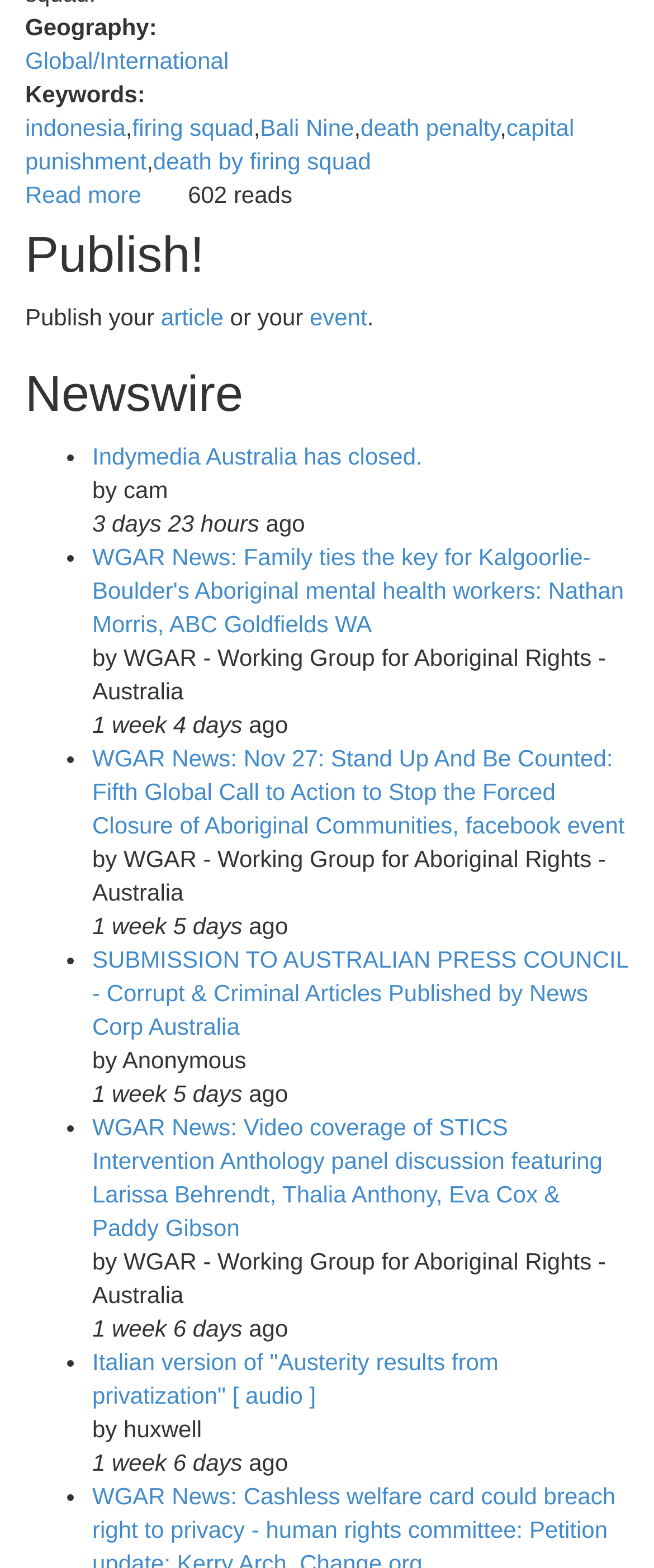From the element description article, predict the bounding box coordinates of the UI element. The coordinates must be specified in the format (top-left x, top-left y, bottom-right x, bottom-right y) and should be within the 0 to 1 range.

[0.246, 0.193, 0.342, 0.21]